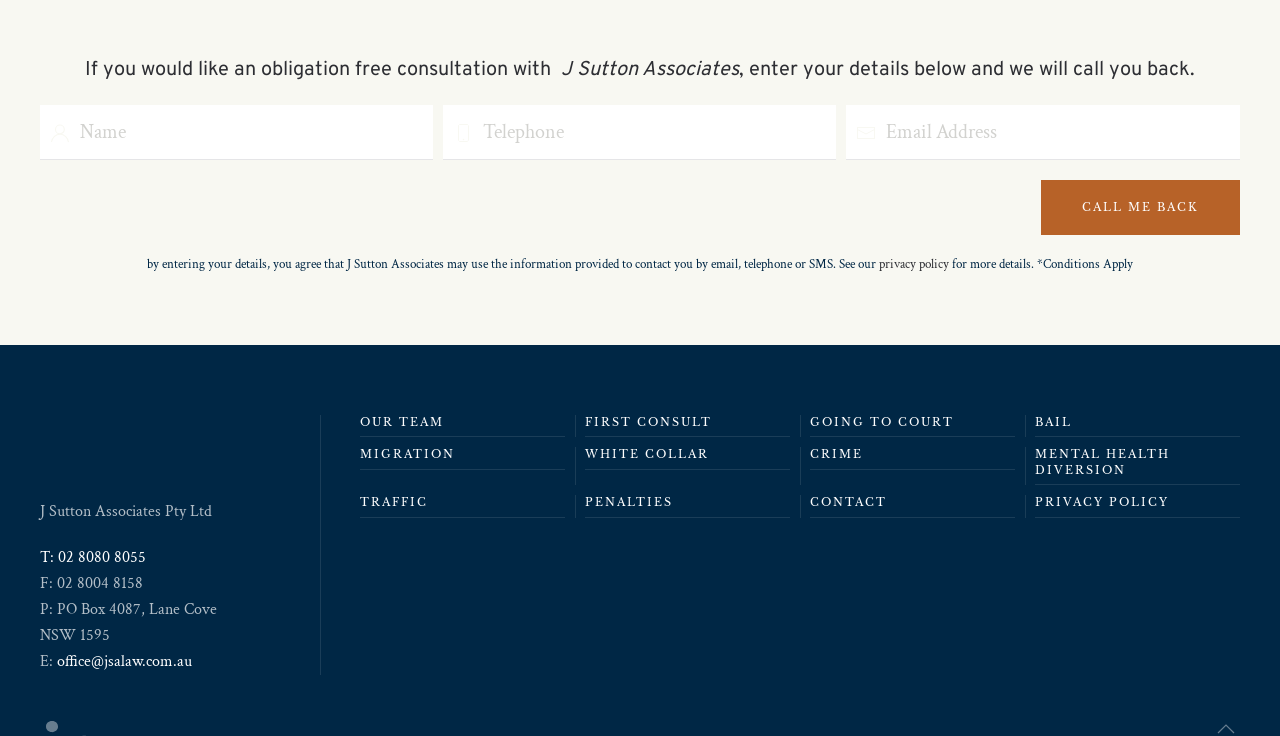Determine the bounding box coordinates for the element that should be clicked to follow this instruction: "View the OUR TEAM page". The coordinates should be given as four float numbers between 0 and 1, in the format [left, top, right, bottom].

[0.281, 0.564, 0.441, 0.594]